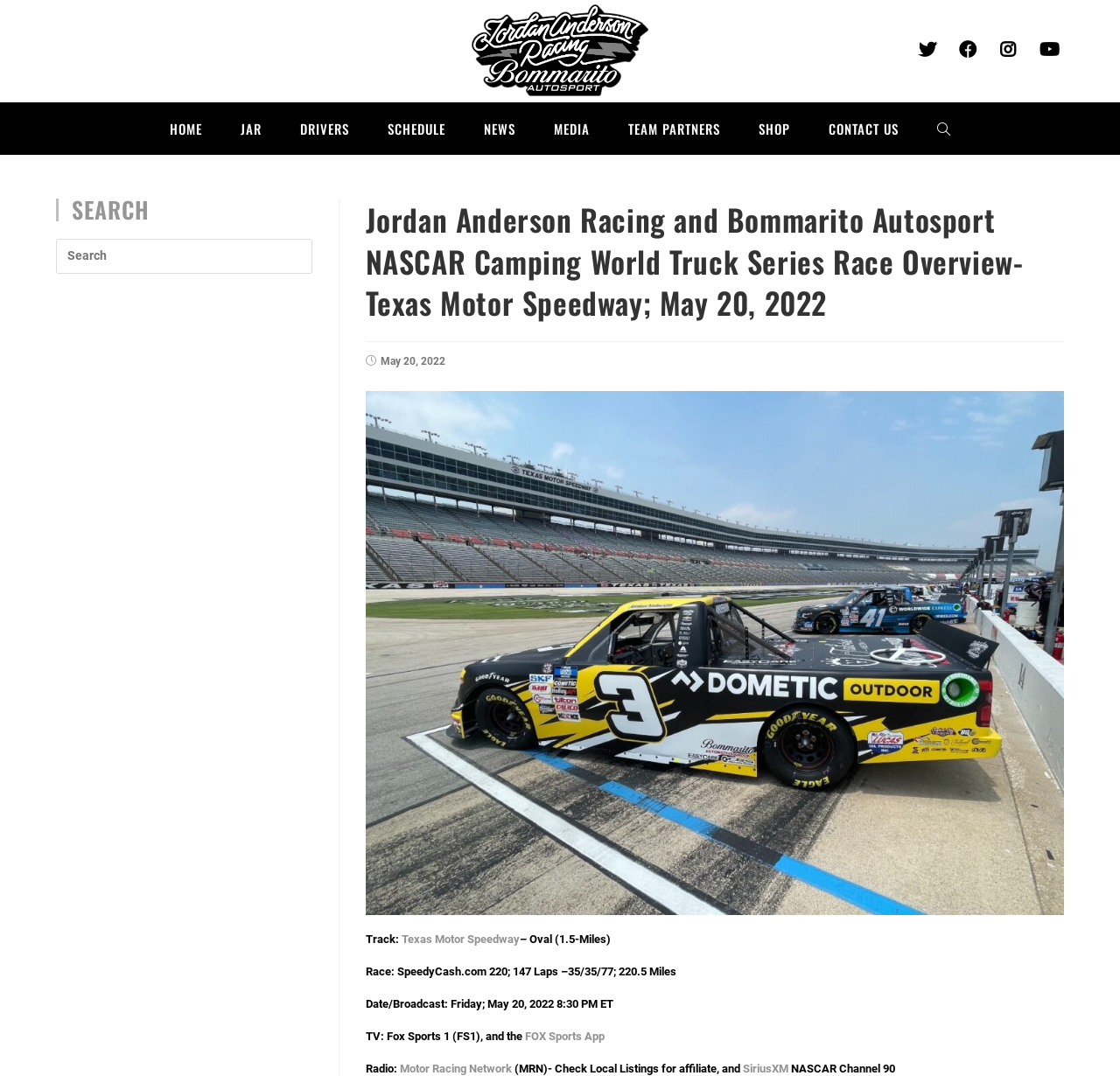What is the name of the track for the upcoming race?
By examining the image, provide a one-word or phrase answer.

Texas Motor Speedway